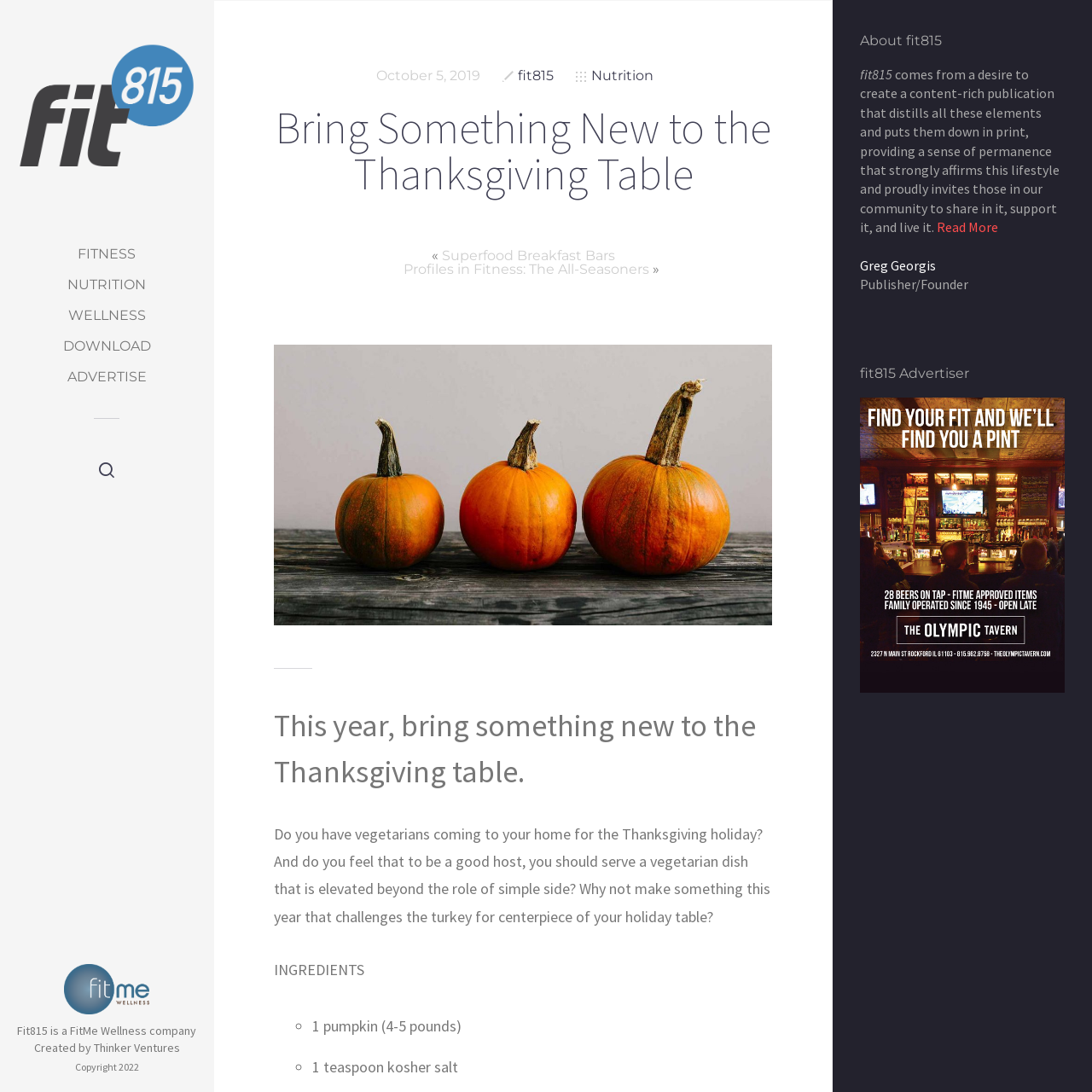Highlight the bounding box coordinates of the region I should click on to meet the following instruction: "Search for something".

[0.016, 0.407, 0.18, 0.449]